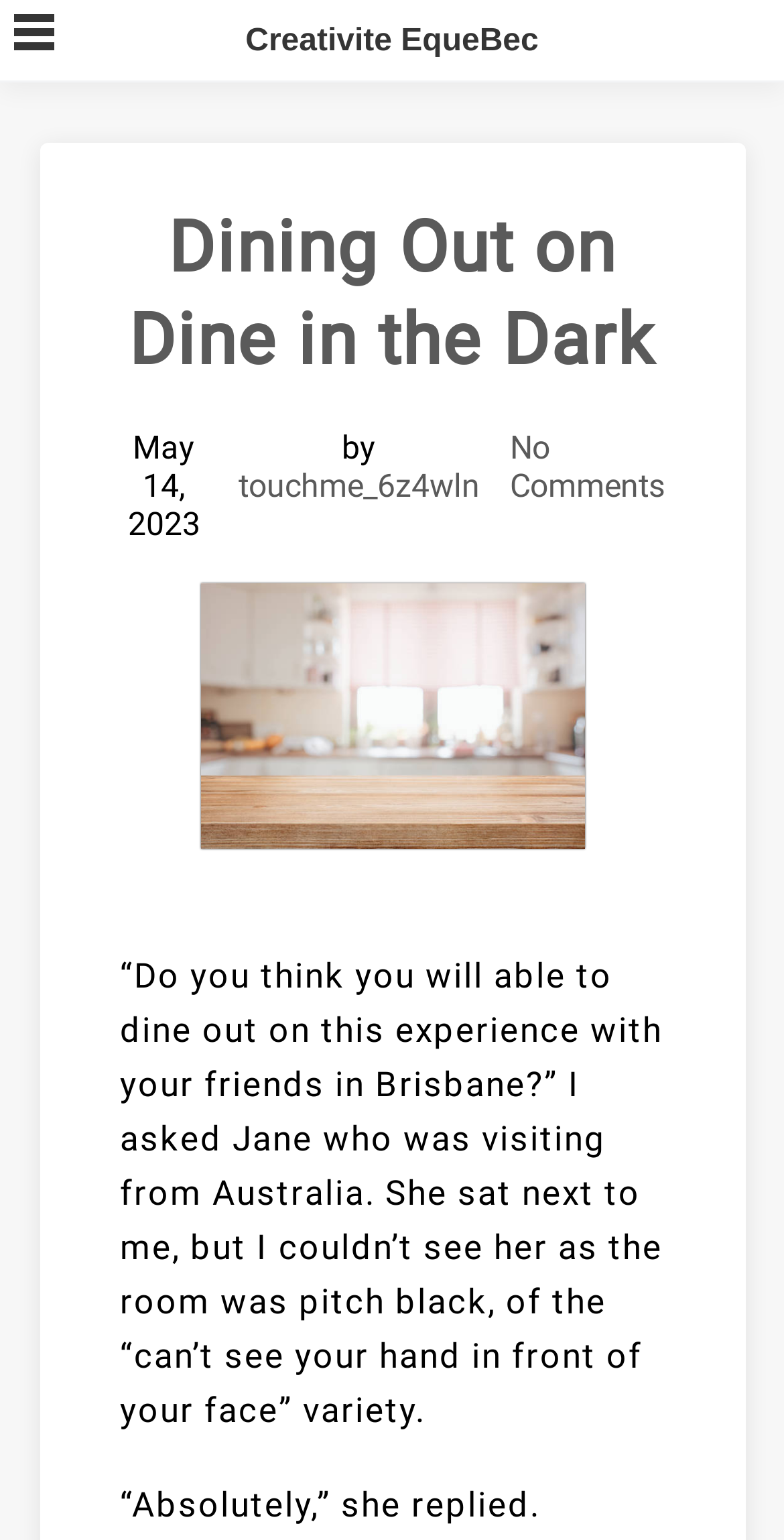Give a concise answer using one word or a phrase to the following question:
What is the date of this article?

May 14, 2023